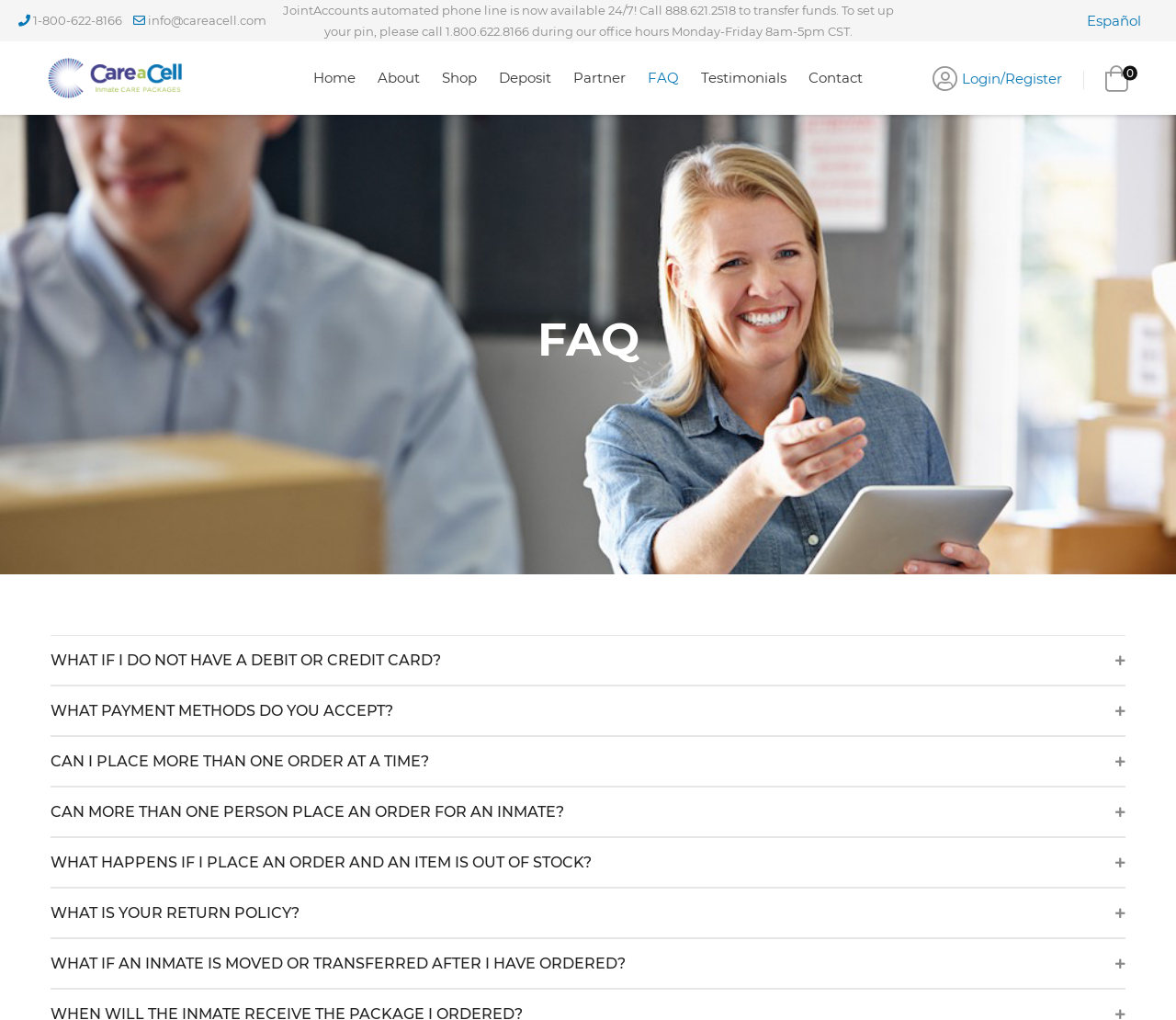Respond to the following question using a concise word or phrase: 
What is the phone number for setting up a pin?

1.800.622.8166